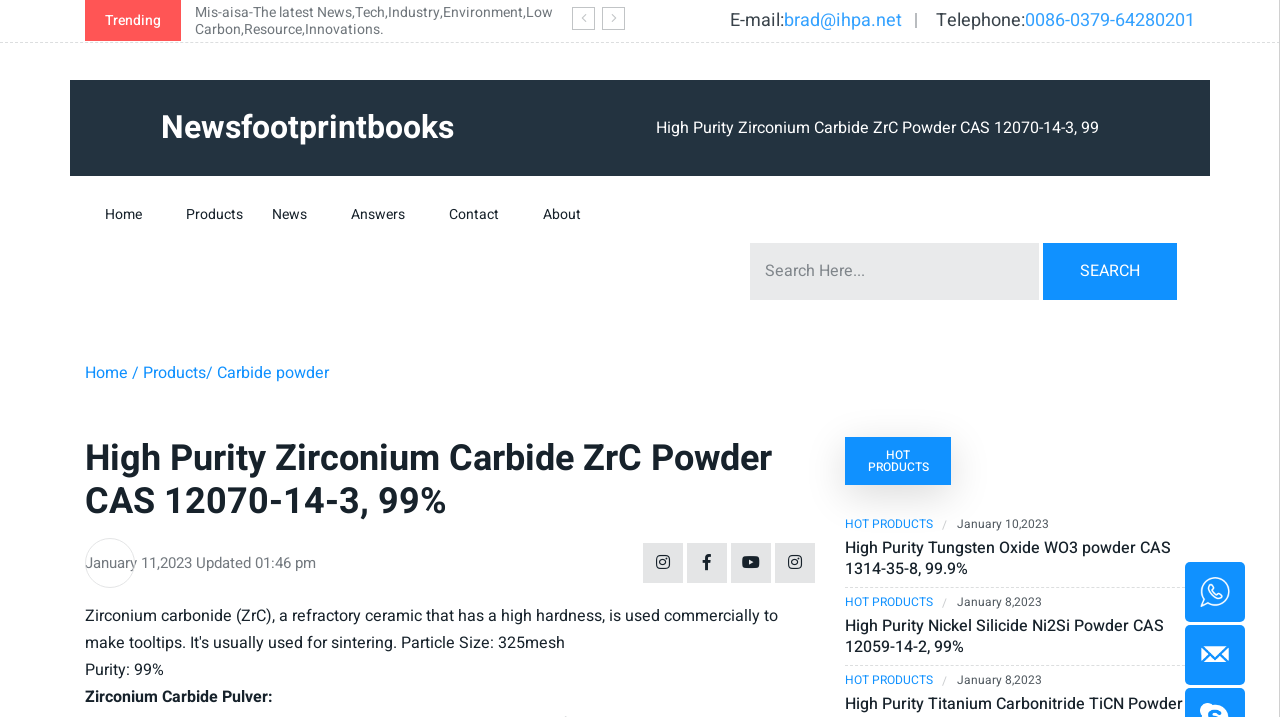How many links are there in the top navigation menu?
Refer to the image and give a detailed answer to the question.

I counted the number of link elements in the top navigation menu, which are 'Home', 'Products', 'News', 'Answers', 'Contact', and 'About'. There are 6 links in total.